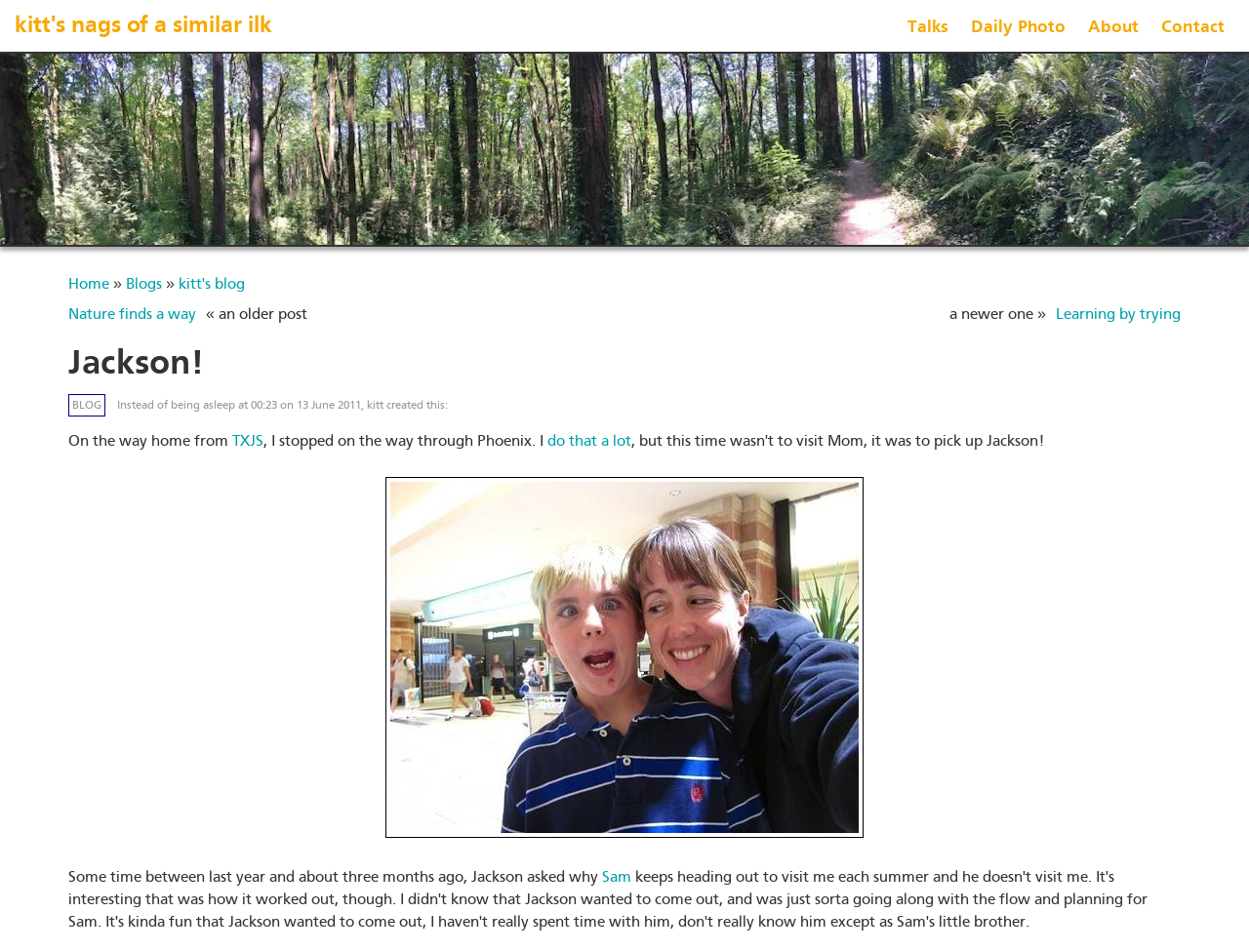Determine the bounding box coordinates of the clickable area required to perform the following instruction: "view daily photo". The coordinates should be represented as four float numbers between 0 and 1: [left, top, right, bottom].

[0.773, 0.003, 0.855, 0.054]